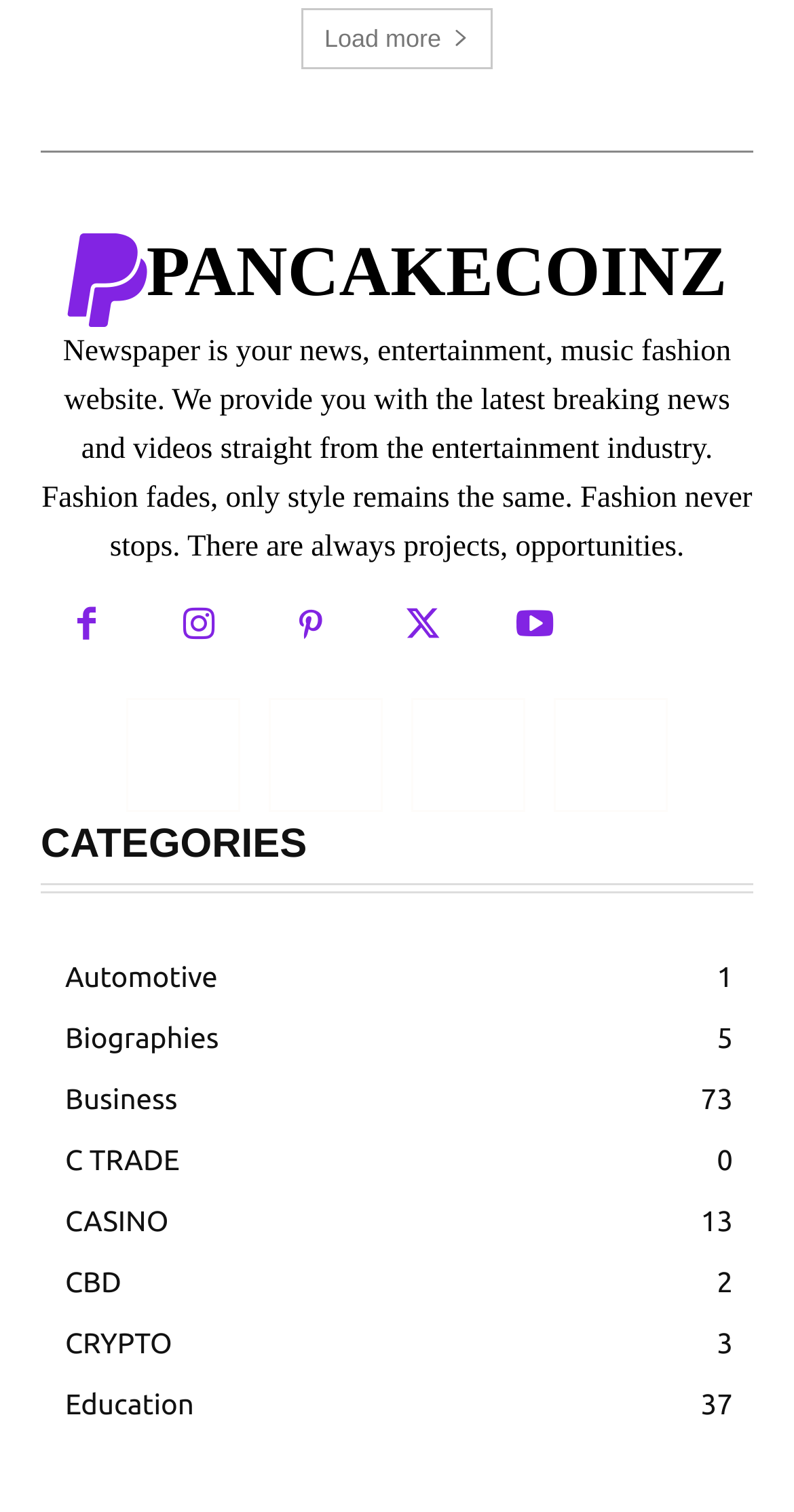Identify the bounding box coordinates of the region I need to click to complete this instruction: "Explore CATEGORIES".

[0.051, 0.527, 0.949, 0.591]